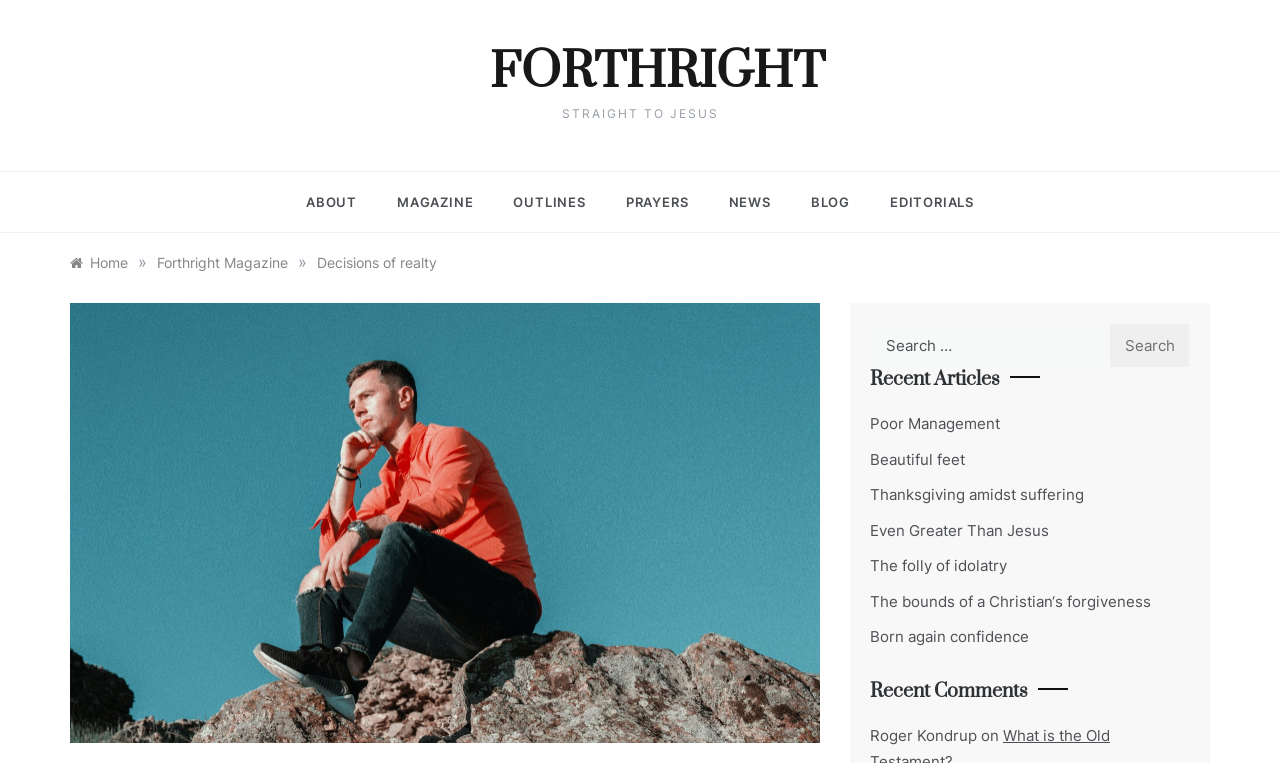Provide a thorough description of this webpage.

The webpage is titled "Decisions of realty – Forthright" and has a prominent heading "FORTHRIGHT" at the top center of the page. Below this heading is a static text "STRAIGHT TO JESUS". 

On the top left side of the page, there are six links: "ABOUT", "MAGAZINE", "OUTLINES", "PRAYERS", "NEWS", and "BLOG", arranged horizontally. To the right of these links is a link "EDITORIALS". 

Below these links, there is a navigation section labeled "Breadcrumbs" that displays the current page's location. It starts with a "Home" link, followed by a "Forthright Magazine" link, and then a "Decisions of realty" link. 

On the top right side of the page, there is a search bar with a label "Search for:" and a "Search" button. 

The main content of the page is divided into three sections. The first section is headed by "Recent Articles" and lists six article links: "Poor Management", "Beautiful feet", "Thanksgiving amidst suffering", "Even Greater Than Jesus", "The folly of idolatry", and "The bounds of a Christian‘s forgiveness". 

The second section is headed by "Recent Comments" and displays a single comment from "Roger Kondrup".